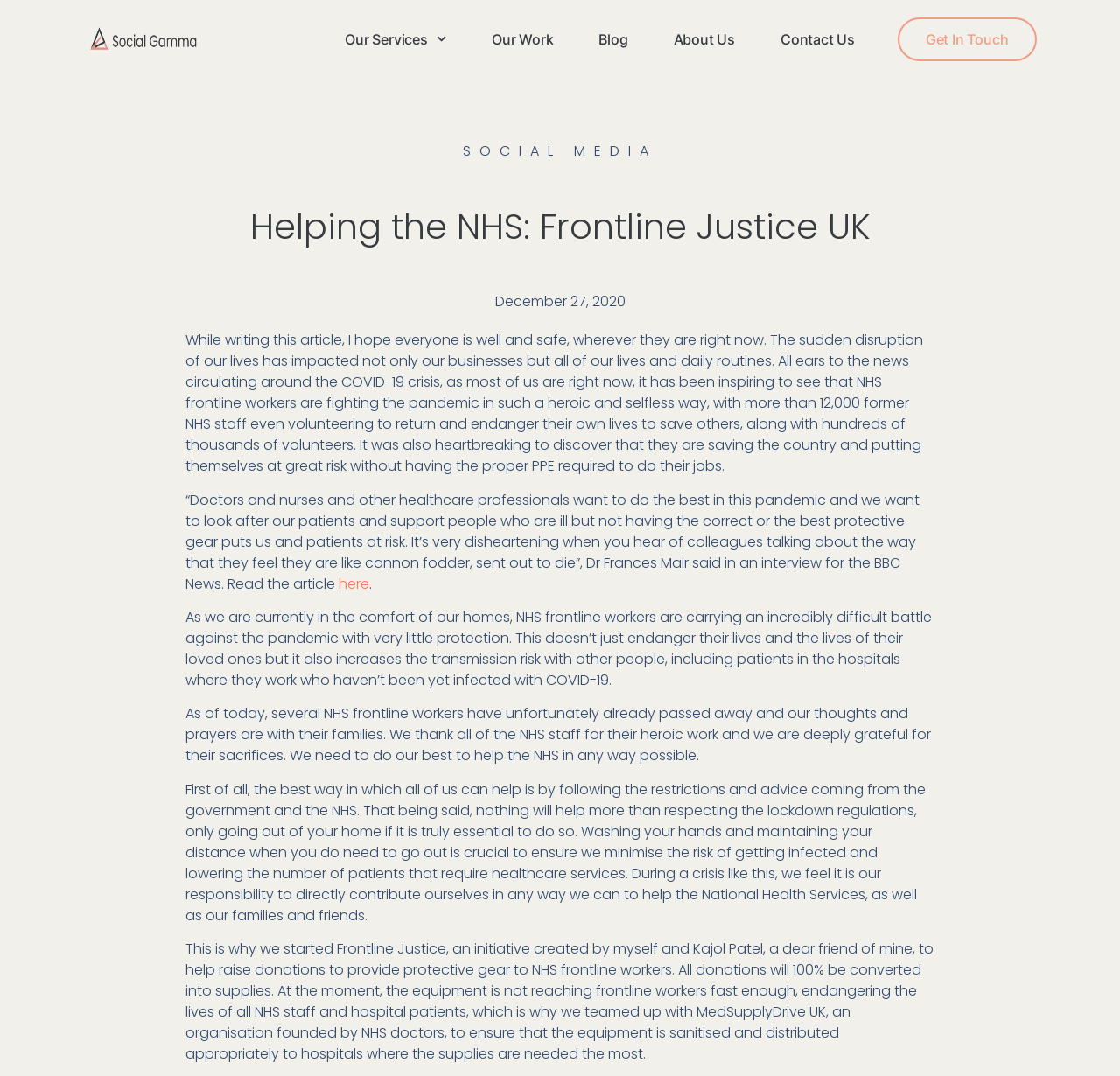Given the element description, predict the bounding box coordinates in the format (top-left x, top-left y, bottom-right x, bottom-right y). Make sure all values are between 0 and 1. Here is the element description: here

[0.302, 0.533, 0.33, 0.552]